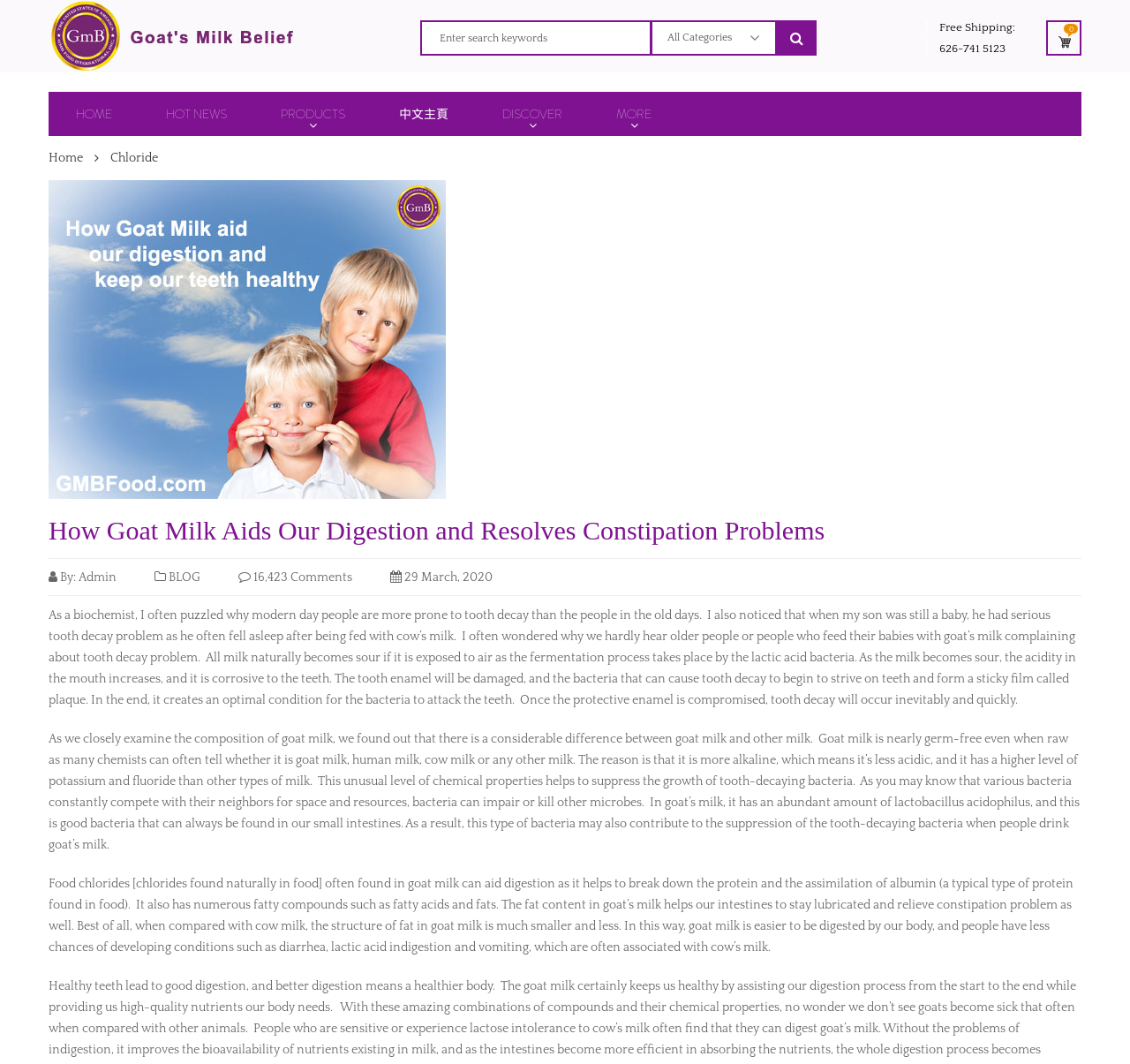Indicate the bounding box coordinates of the clickable region to achieve the following instruction: "Click on the 'Steve, Mets attendance is down 20% and I tried to warn you last September' link."

None